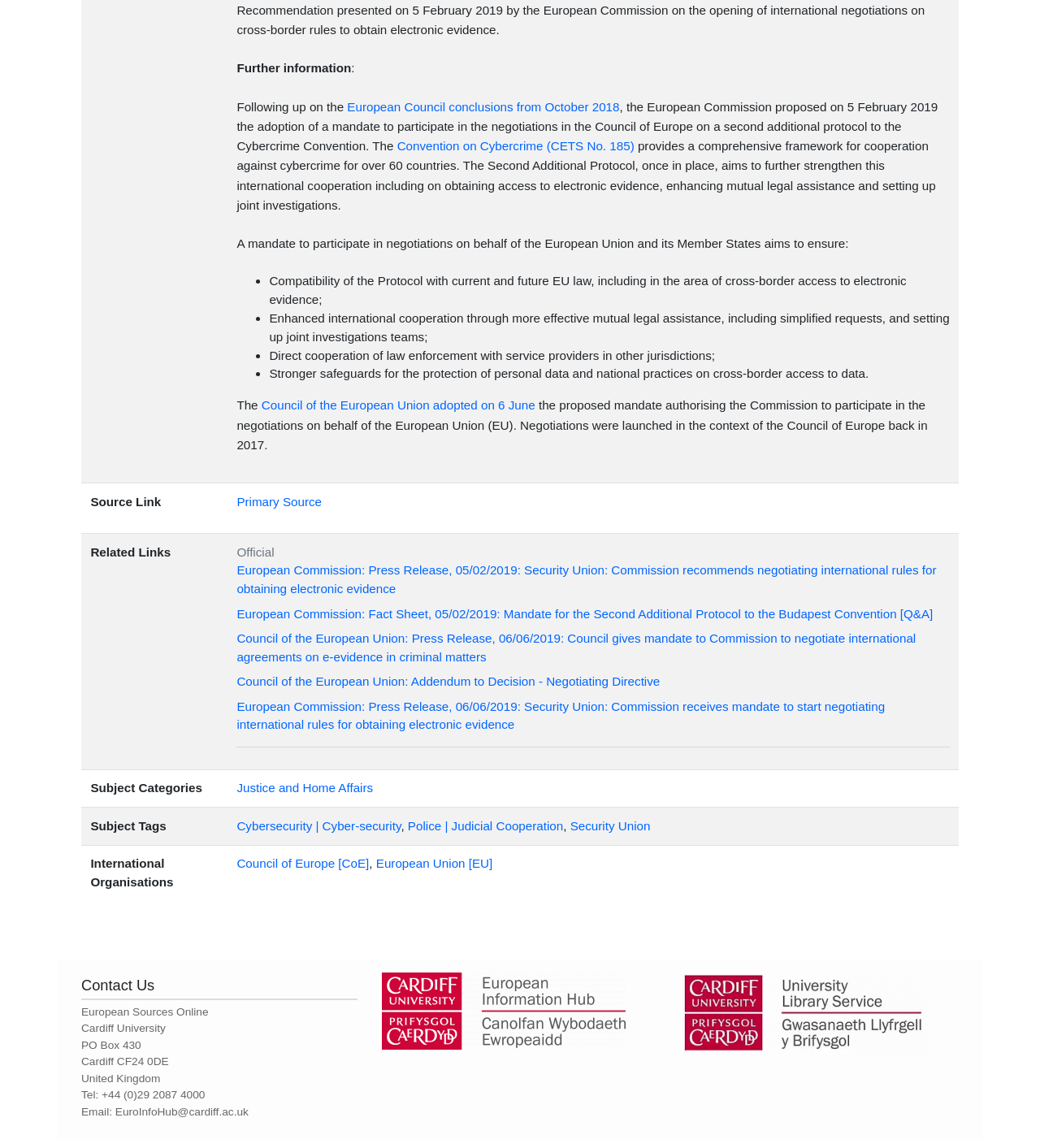Given the element description: "European Union [EU]", predict the bounding box coordinates of this UI element. The coordinates must be four float numbers between 0 and 1, given as [left, top, right, bottom].

[0.362, 0.746, 0.474, 0.758]